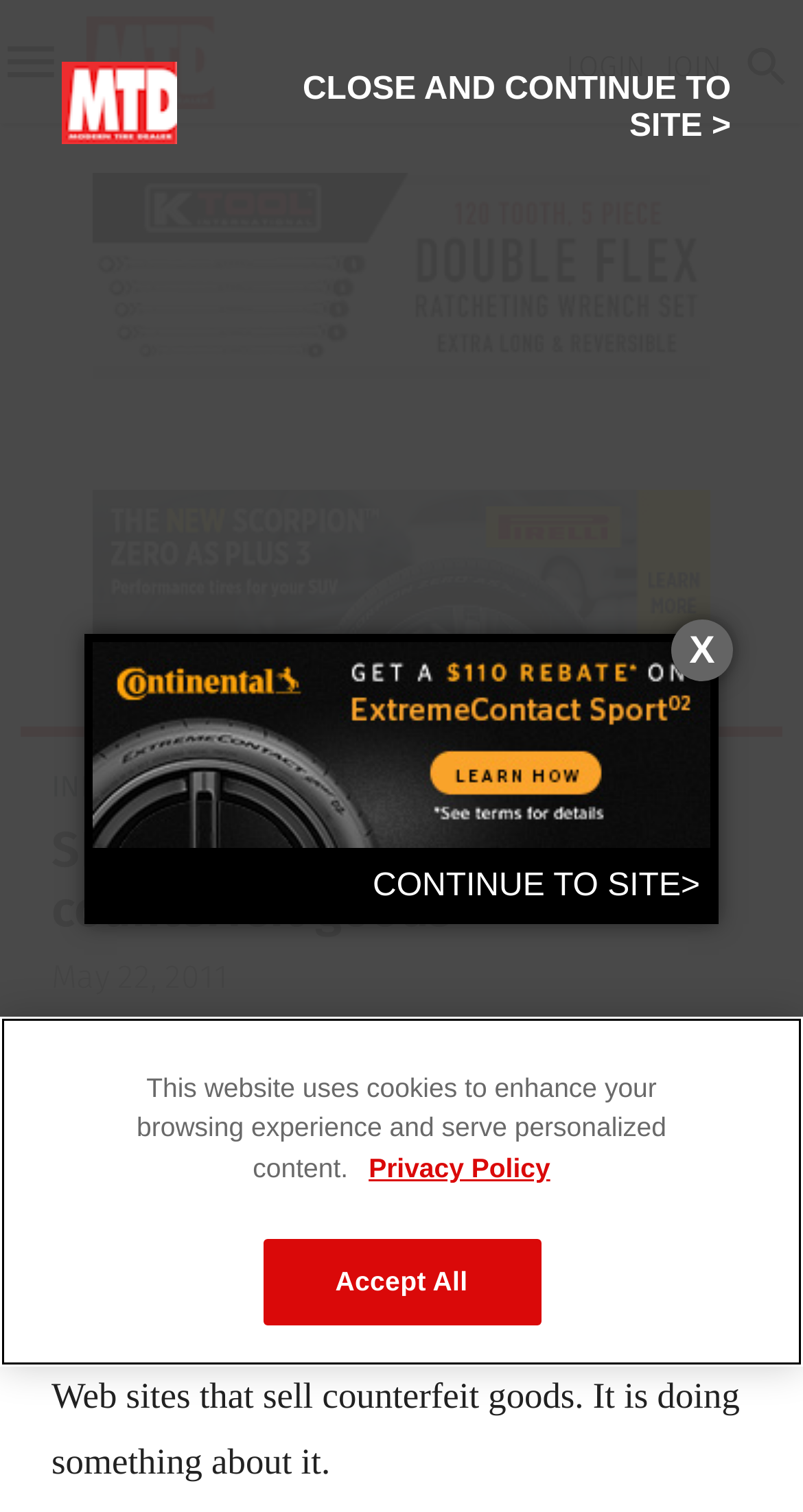Find the bounding box coordinates of the UI element according to this description: "Terms & Conditions".

[0.0, 0.953, 0.082, 0.999]